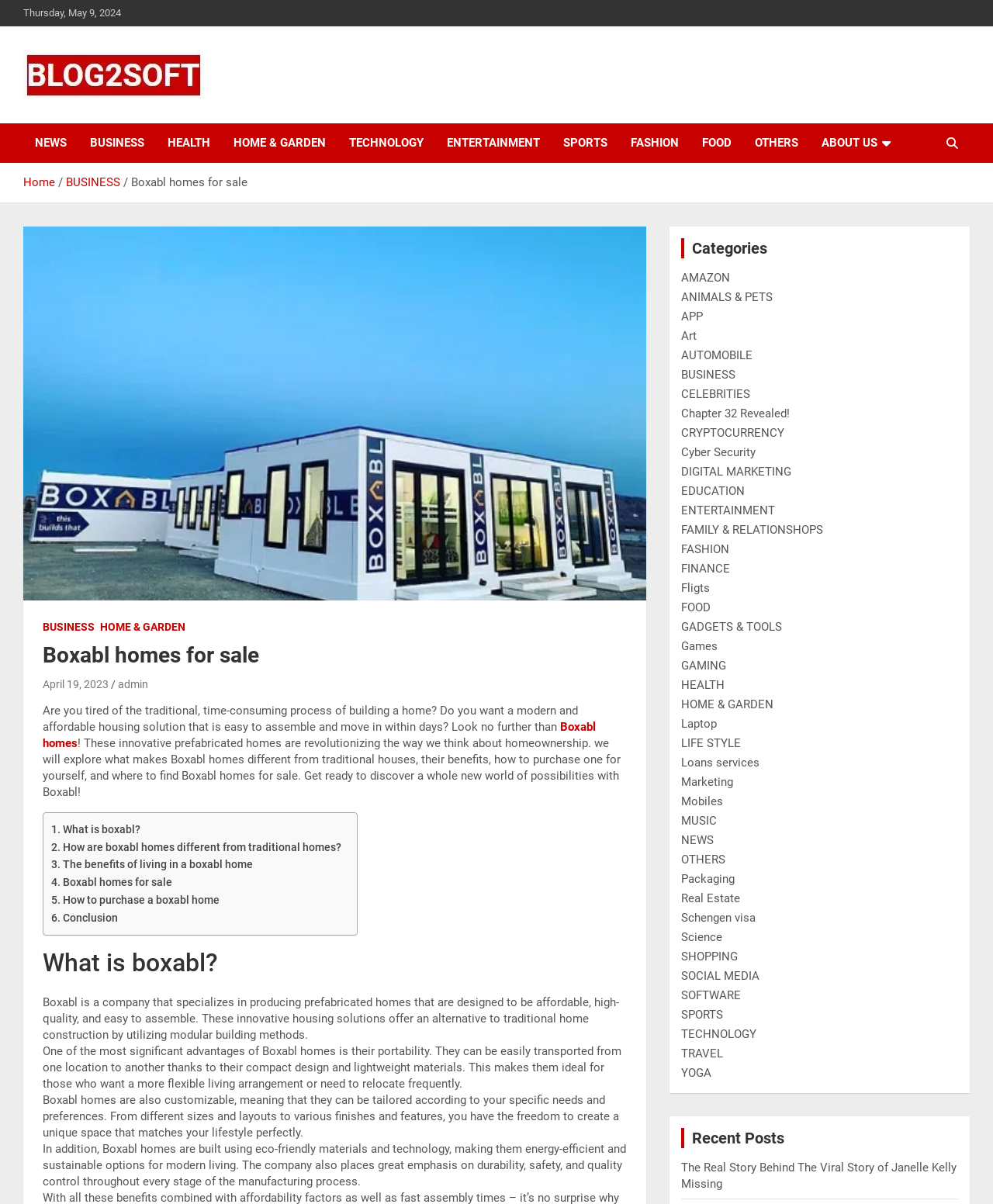How many links are there in the 'Categories' section?
Refer to the screenshot and deliver a thorough answer to the question presented.

The 'Categories' section is located at the bottom of the webpage and contains 46 links, which can be counted by looking at the links starting from 'AMAZON' to 'SOFTWARE'.